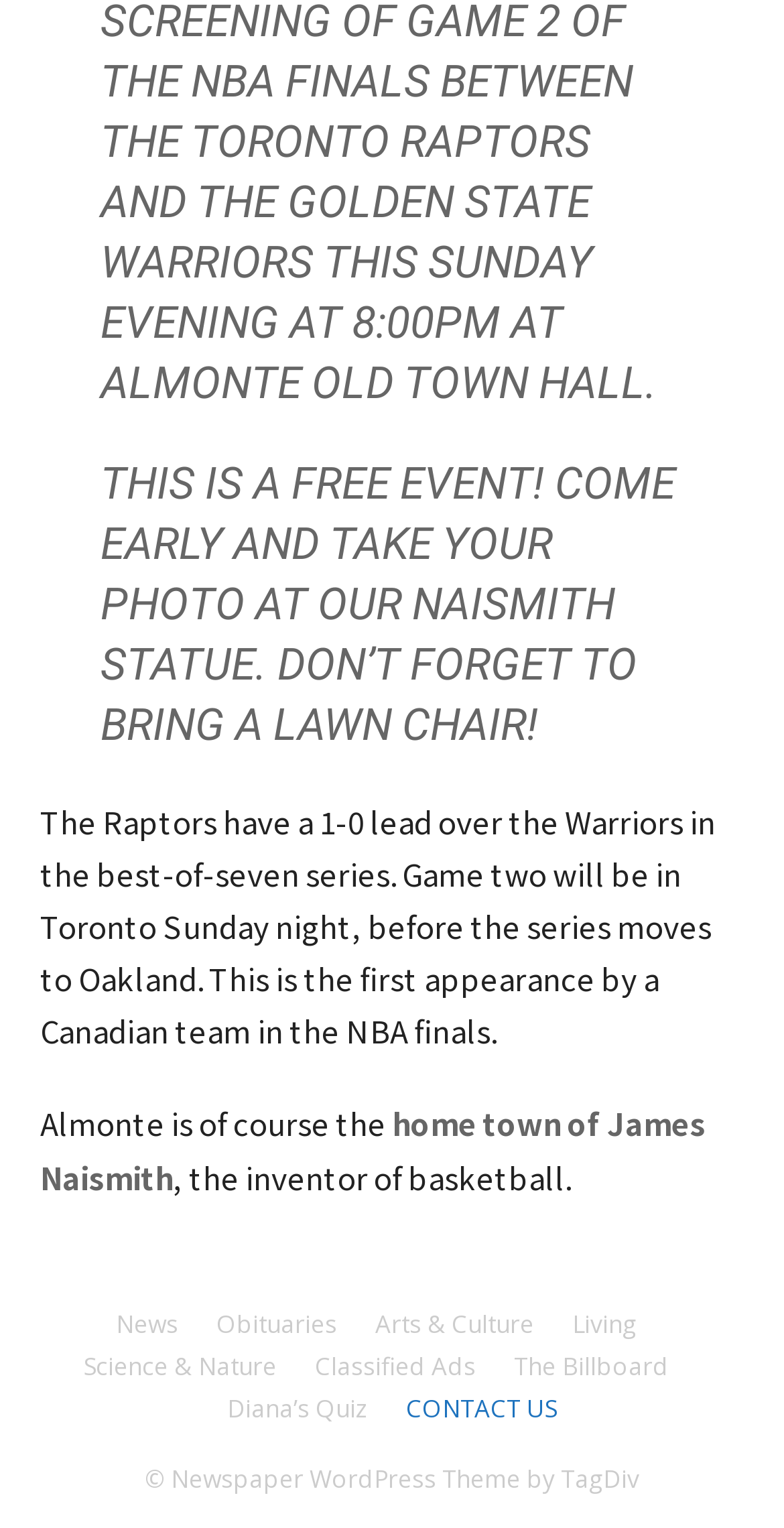What is the copyright information mentioned in the webpage?
Provide a short answer using one word or a brief phrase based on the image.

Newspaper WordPress Theme by TagDiv